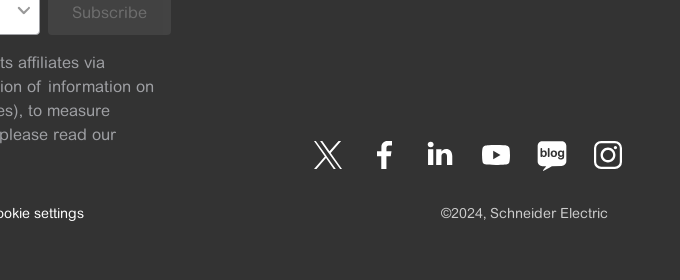Paint a vivid picture of the image with your description.

The image displays a footer from the website of Schneider Electric, featuring essential links and social media icons. The background is a dark color, which enhances the visibility of the white icons and text. Prominently displayed are the symbols for various social media platforms, including X (formerly Twitter), Facebook, LinkedIn, YouTube, and Instagram, inviting users to connect with the company across different channels. Additionally, there is a subscription button labeled "Subscribe" and a note regarding cookie settings at the bottom. The footer concludes with the copyright statement for the year 2024, reinforcing Schneider Electric's brand presence and commitment to user engagement.